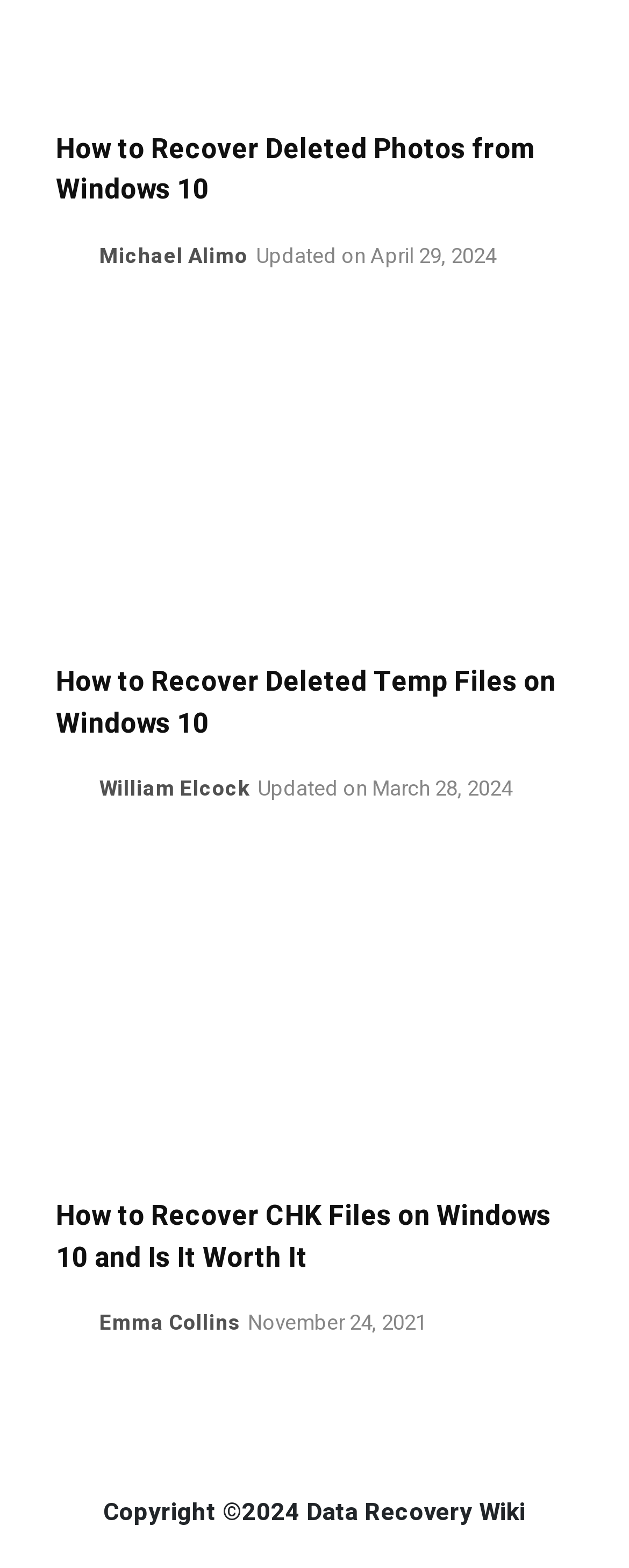Utilize the details in the image to thoroughly answer the following question: When was the most recent article updated?

I looked for the most recent date on the webpage, which is 'April 29, 2024'. This is the update date of the article 'How to Recover Deleted Photos from Windows 10'.